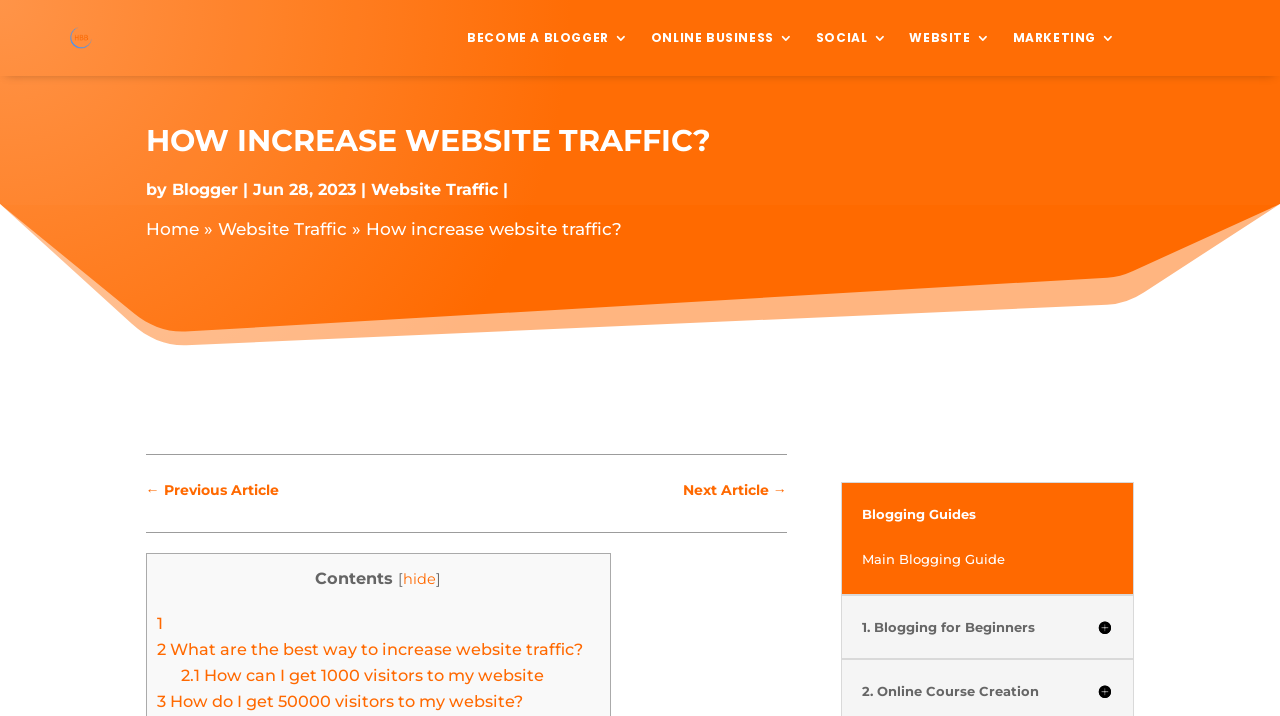Refer to the image and offer a detailed explanation in response to the question: How many sections are there in the contents?

I counted the number of sections in the contents by looking at the links with y-coordinates close to 0.9. I found 4 links: '1', '2 What are the best way to increase website traffic?', '2.1 How can I get 1000 visitors to my website', and '3 How do I get 50000 visitors to my website?'. These links suggest that there are 4 sections in the contents.